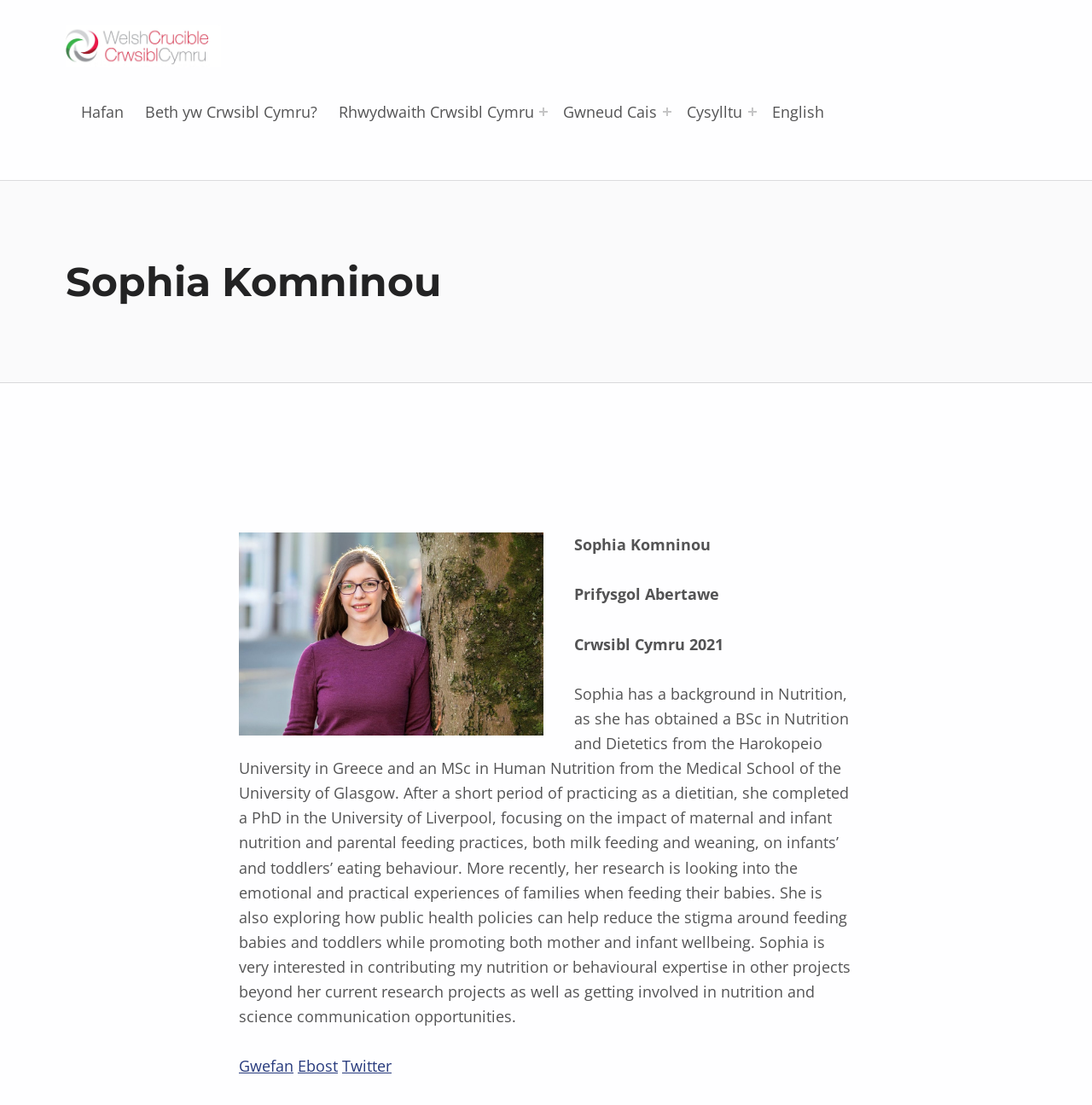Find the bounding box of the element with the following description: "parent_node: Name * name="author"". The coordinates must be four float numbers between 0 and 1, formatted as [left, top, right, bottom].

None